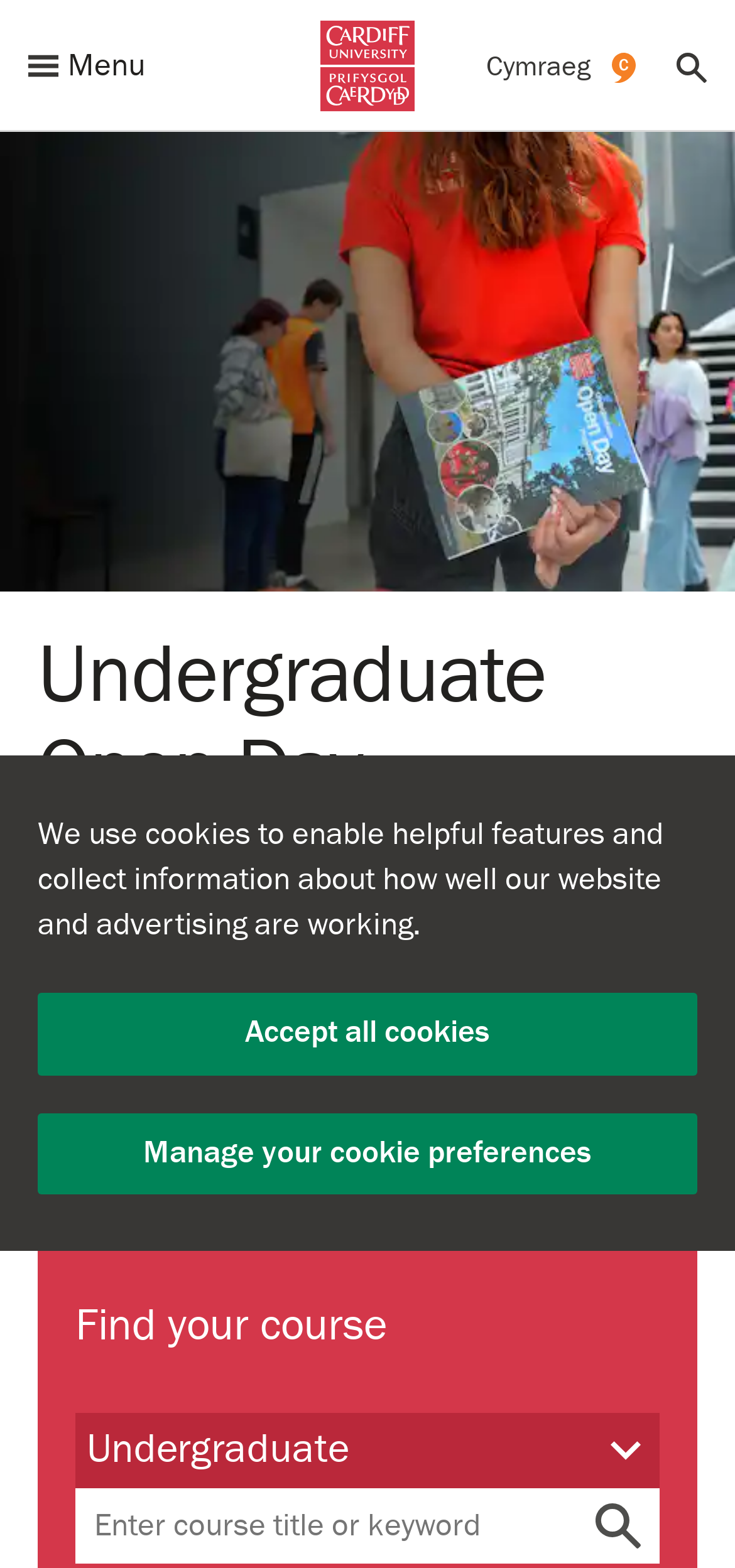Please identify the bounding box coordinates of the clickable region that I should interact with to perform the following instruction: "Switch to the Welsh version of the page". The coordinates should be expressed as four float numbers between 0 and 1, i.e., [left, top, right, bottom].

[0.662, 0.032, 0.882, 0.052]